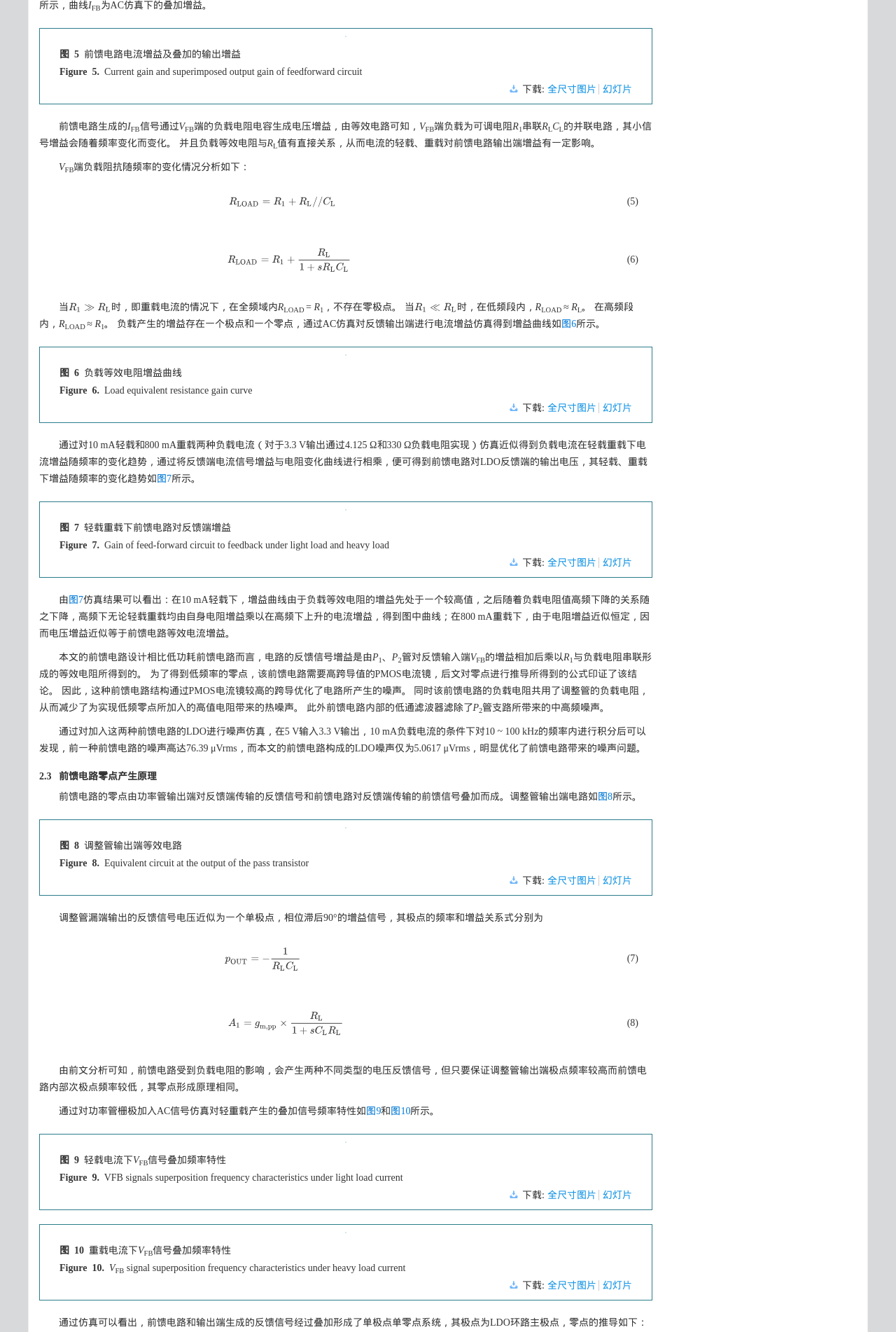Pinpoint the bounding box coordinates of the area that must be clicked to complete this instruction: "read more about the statement from Vic Fedeli".

None